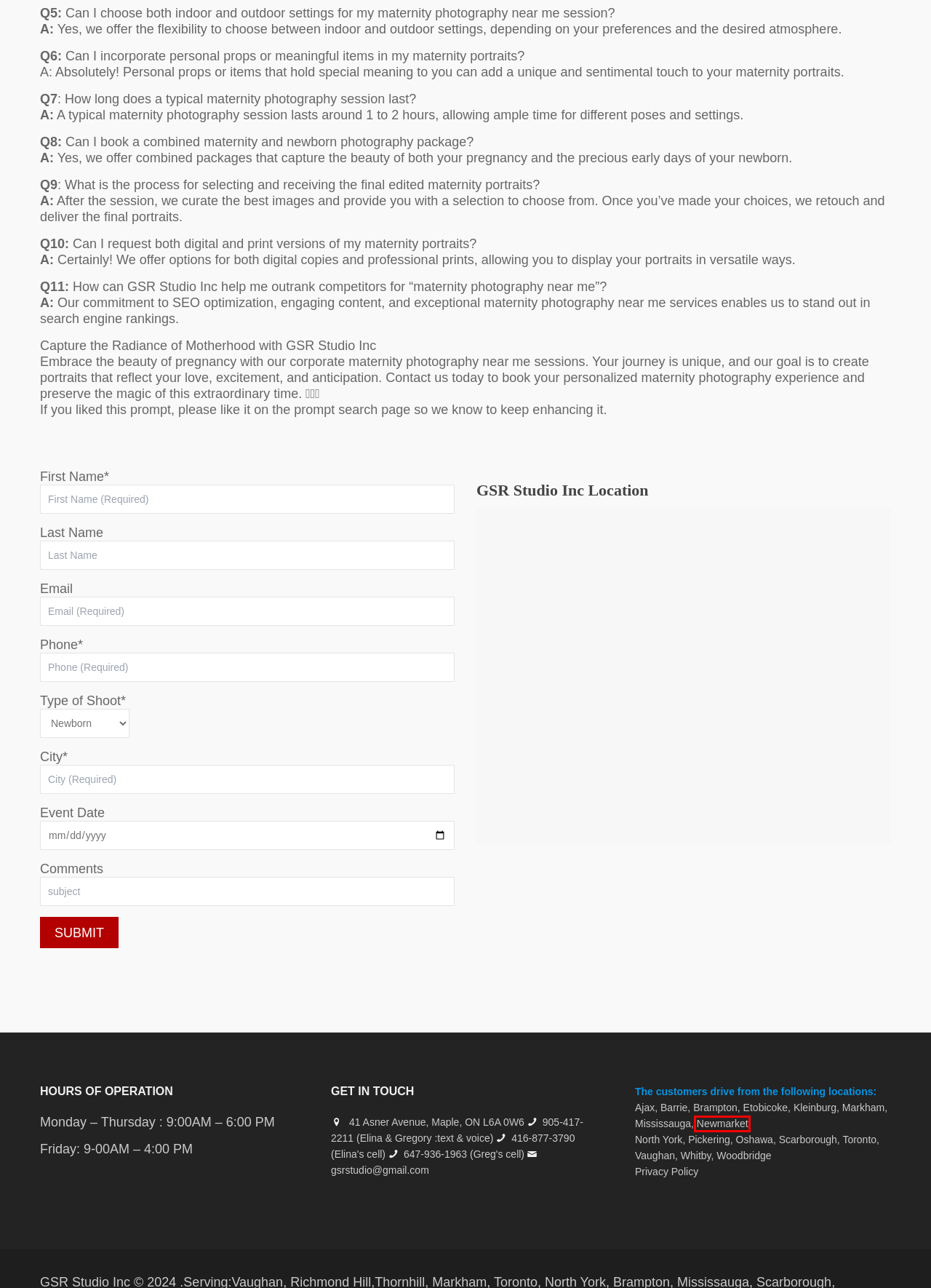Given a screenshot of a webpage with a red bounding box, please pick the webpage description that best fits the new webpage after clicking the element inside the bounding box. Here are the candidates:
A. Top-Rated Photo Studio Barrie, Newborn, Maternity
B. Photo Studio North York Toronto
C. Professional Photo Studio Vaughan photographic portrais
D. Professional Portrait Studio Pickering - Photographer
E. Photo Studio Kleinburg, portrait photographer GSR Toronto
F. Top-Rated Portrait Photo Studio Mississauga Portraits
G. Privacy Policy | GSR Studio Inc
H. Photo Studio Newmarket Ontario

H